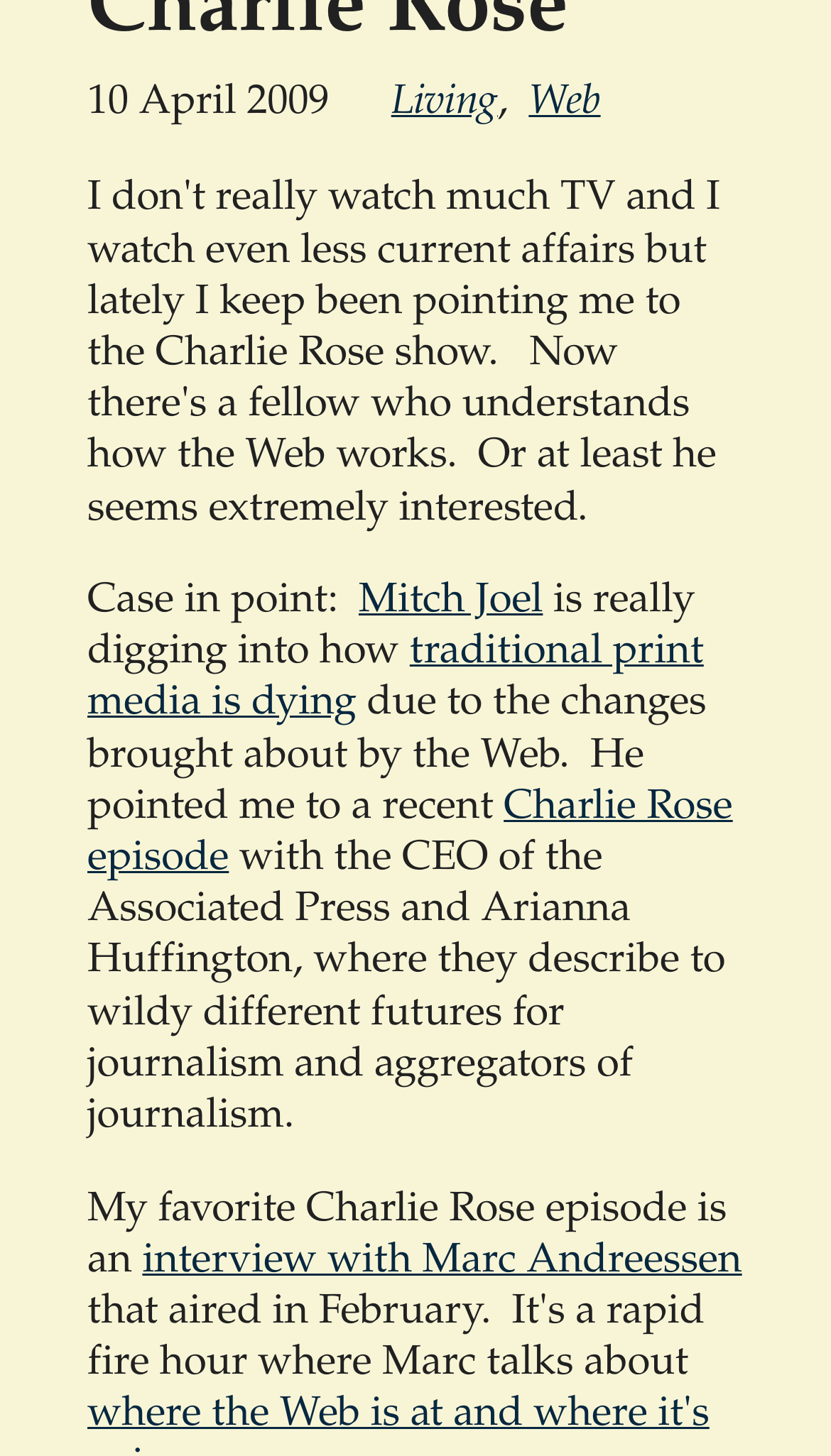Bounding box coordinates are specified in the format (top-left x, top-left y, bottom-right x, bottom-right y). All values are floating point numbers bounded between 0 and 1. Please provide the bounding box coordinate of the region this sentence describes: web

[0.636, 0.051, 0.723, 0.094]